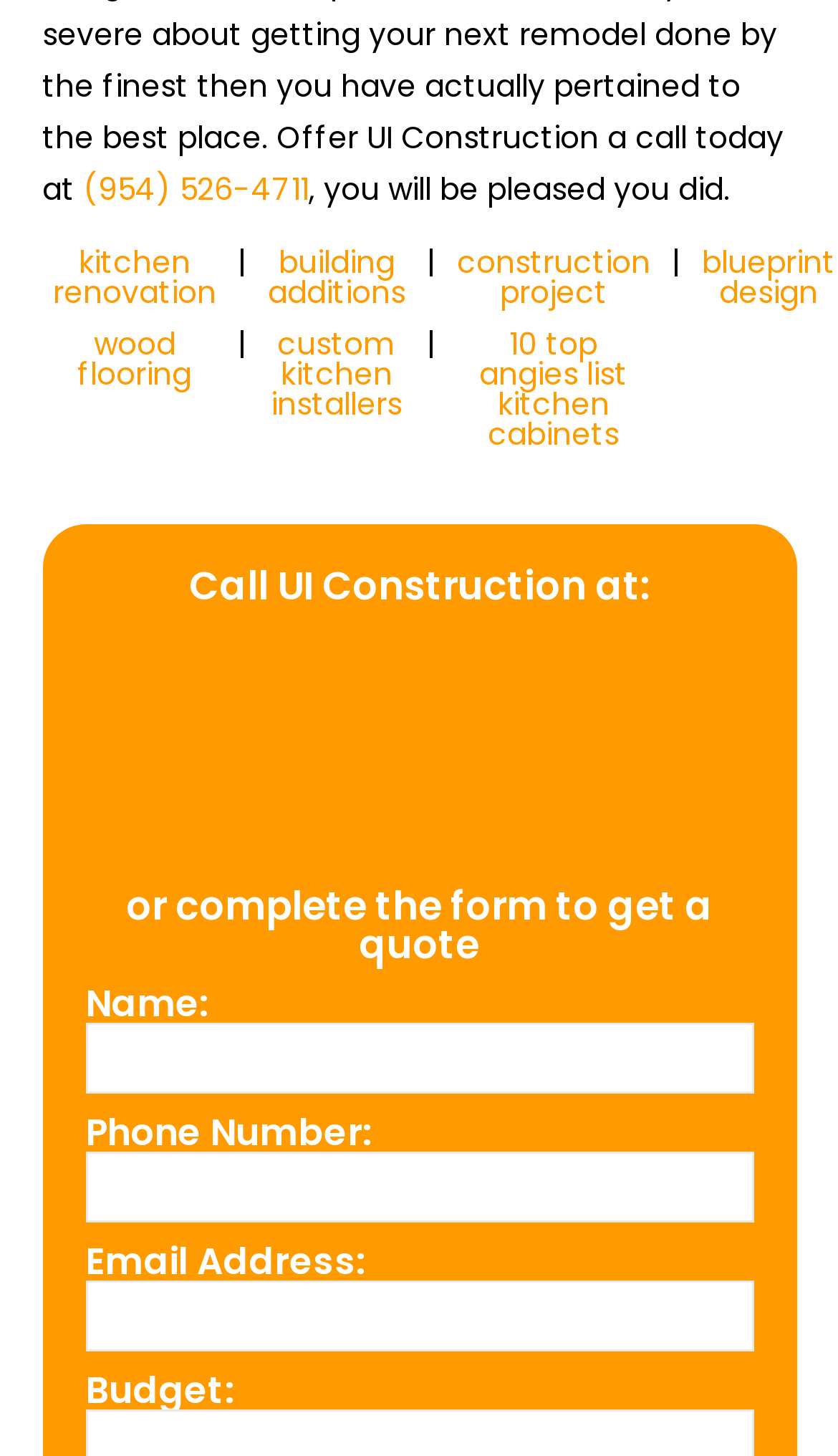What is required to fill out the form? Using the information from the screenshot, answer with a single word or phrase.

Name, Phone Number, Email Address